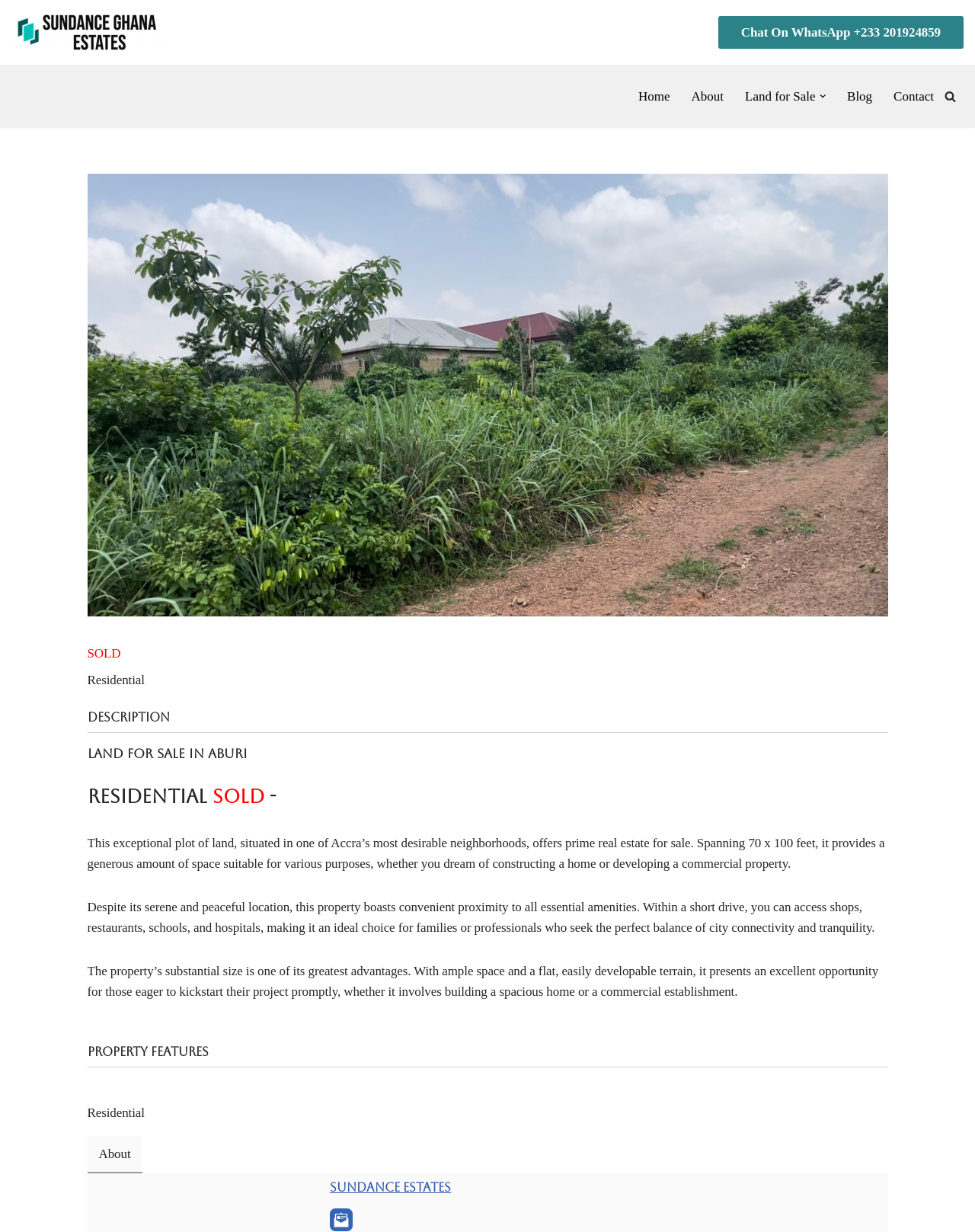Please locate the bounding box coordinates of the element that should be clicked to complete the given instruction: "Follow us on Instagram".

None